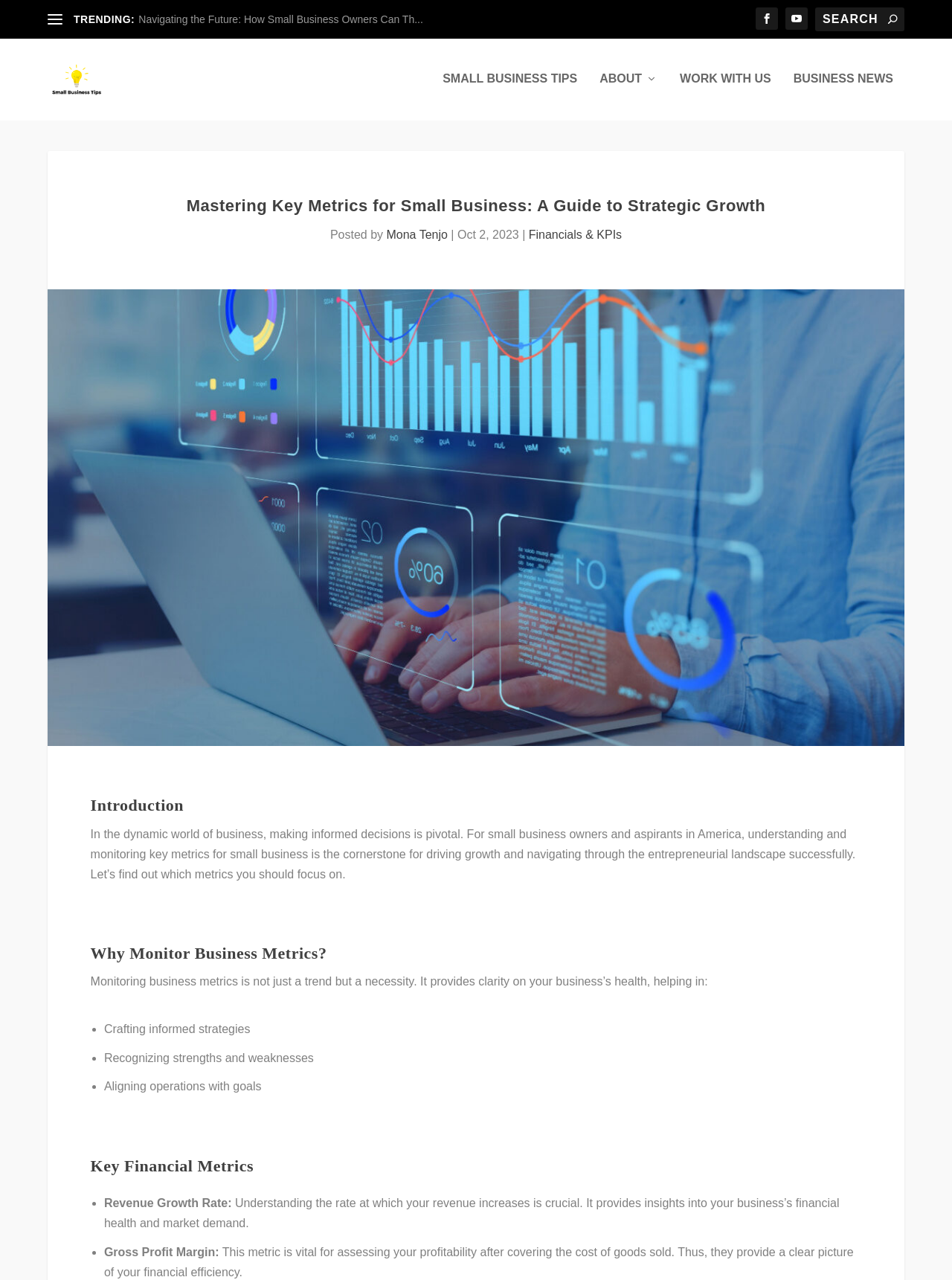Find the bounding box coordinates for the element that must be clicked to complete the instruction: "Explore the small business tips section". The coordinates should be four float numbers between 0 and 1, indicated as [left, top, right, bottom].

[0.05, 0.034, 0.168, 0.091]